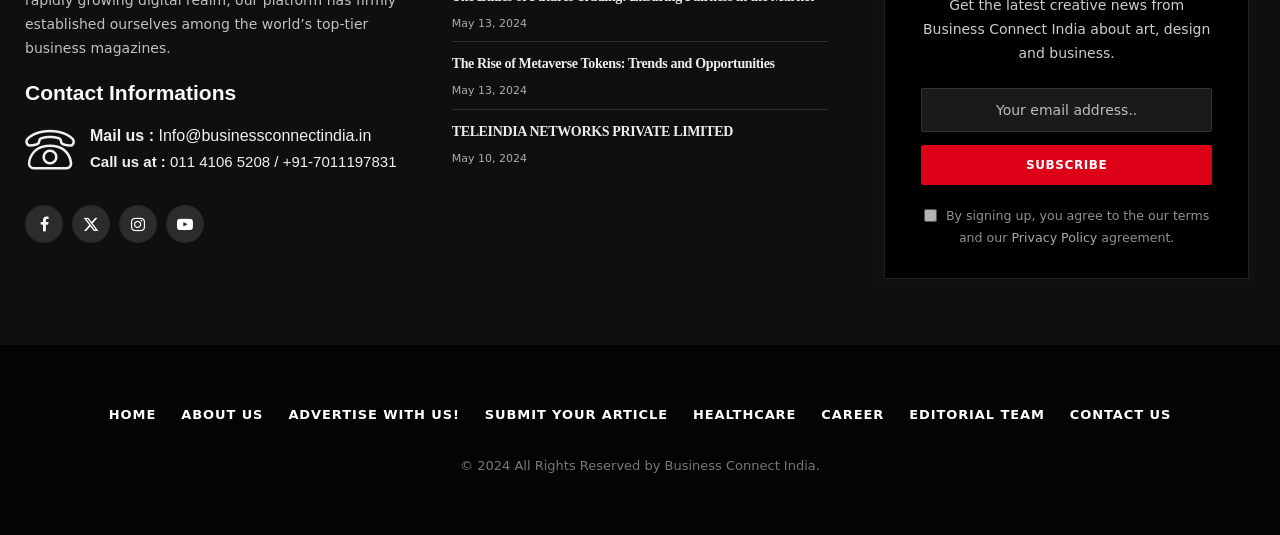Can you give a comprehensive explanation to the question given the content of the image?
How many article sections are available?

I counted the number of article sections on the webpage and found that there are 2 article sections, each with a heading, link, and date.